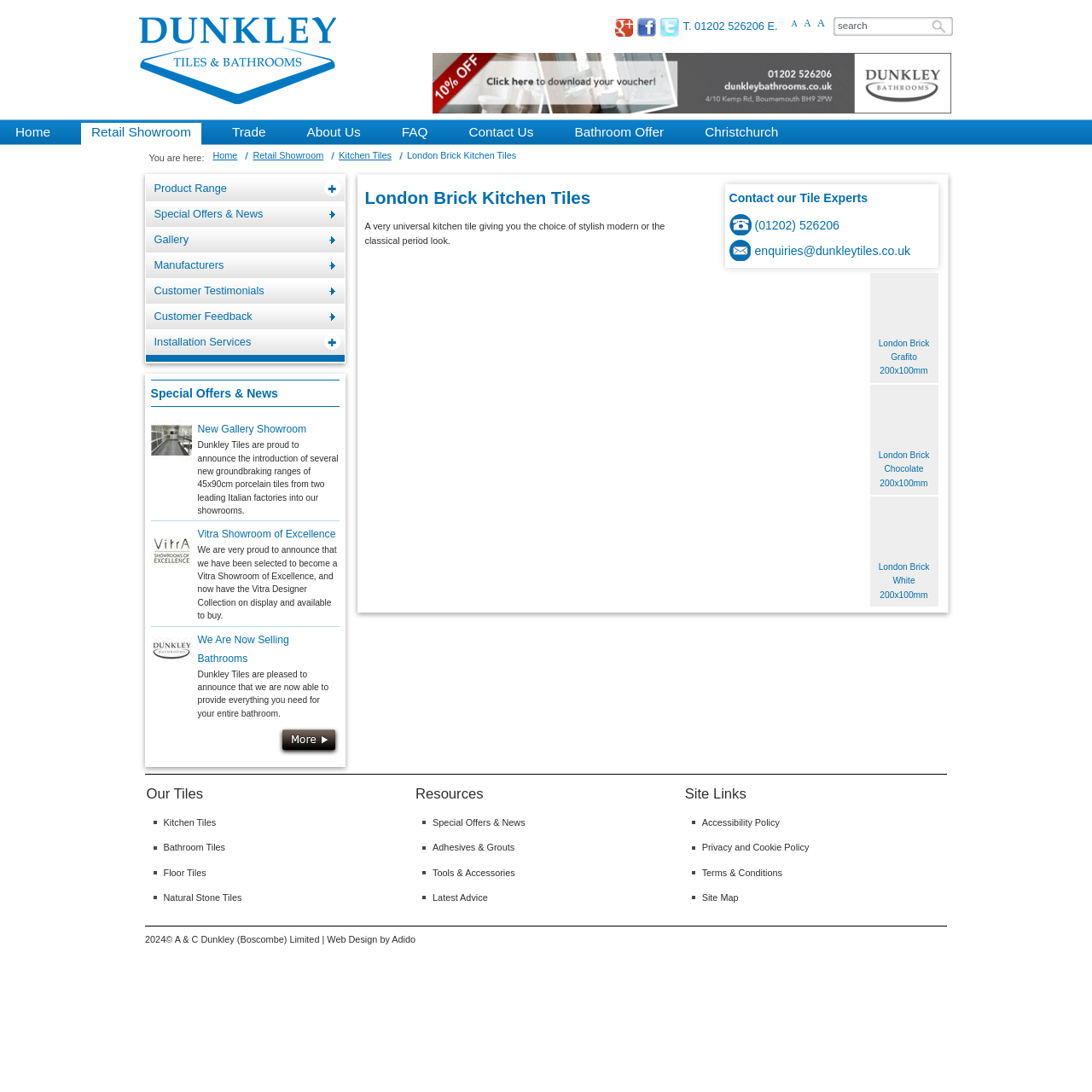What is the size of the London Brick Kitchen Tiles?
Answer with a single word or phrase, using the screenshot for reference.

200x100mm